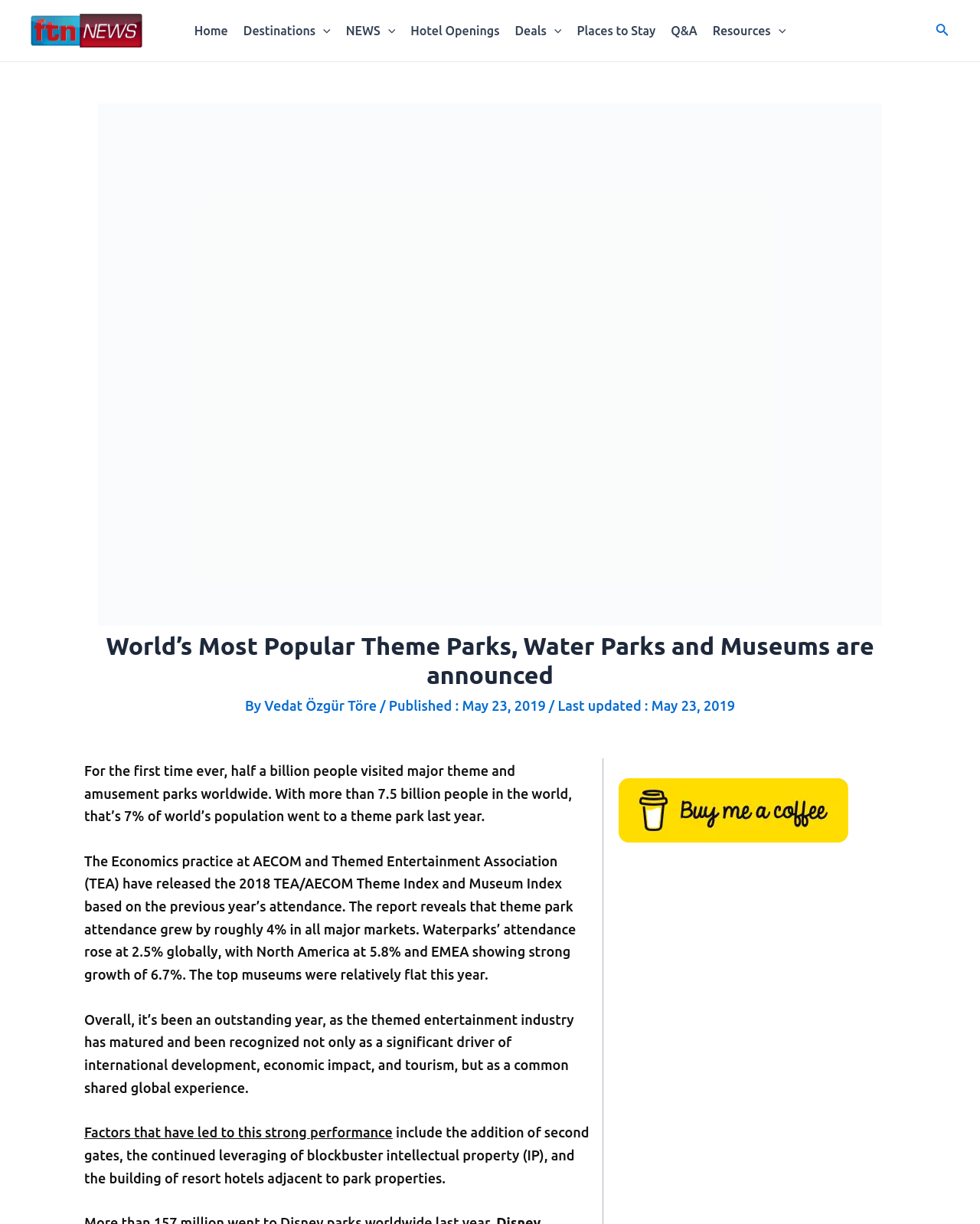What is the date of publication of this article?
Using the visual information from the image, give a one-word or short-phrase answer.

May 23, 2019